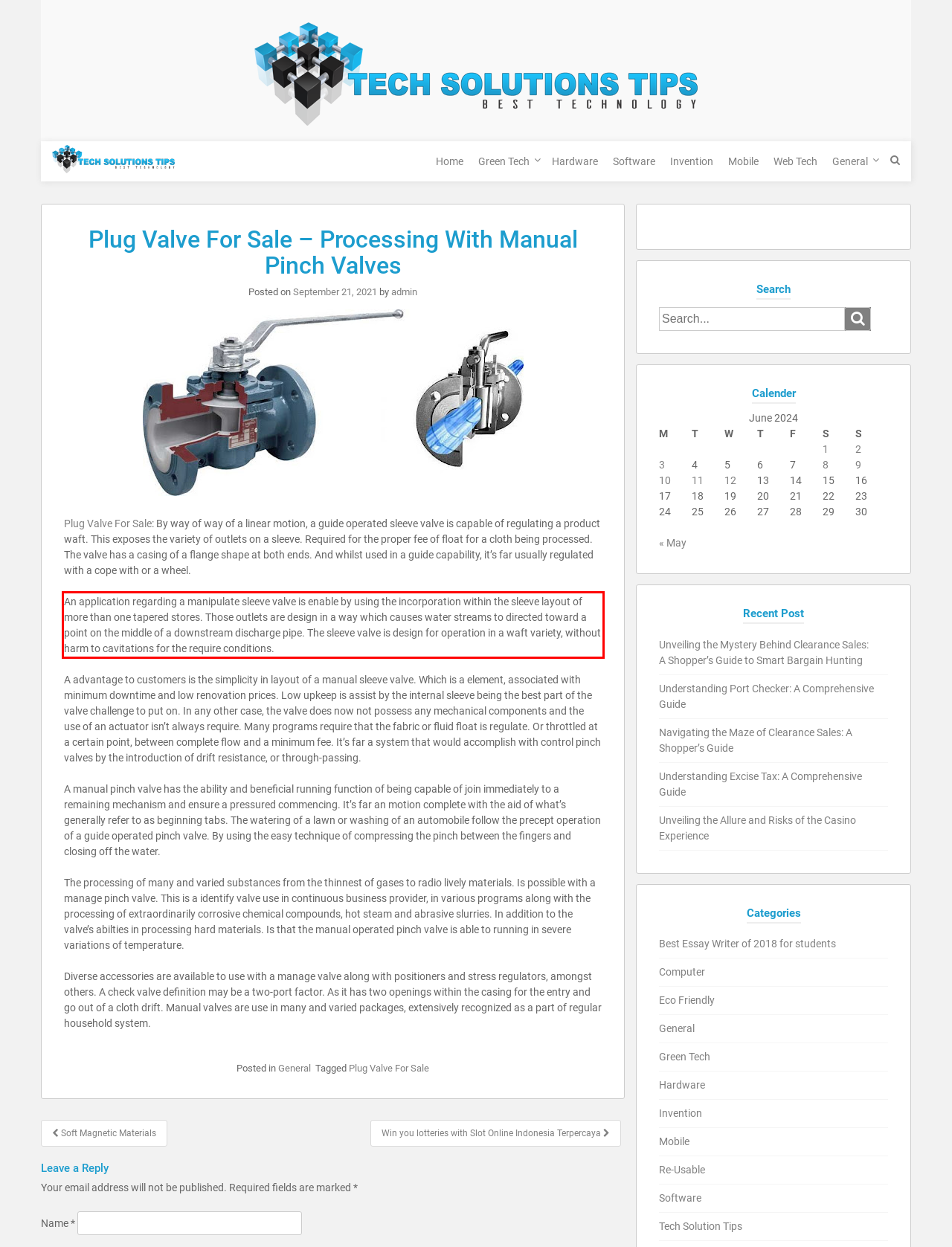You are presented with a screenshot containing a red rectangle. Extract the text found inside this red bounding box.

An application regarding a manipulate sleeve valve is enable by using the incorporation within the sleeve layout of more than one tapered stores. Those outlets are design in a way which causes water streams to directed toward a point on the middle of a downstream discharge pipe. The sleeve valve is design for operation in a waft variety, without harm to cavitations for the require conditions.